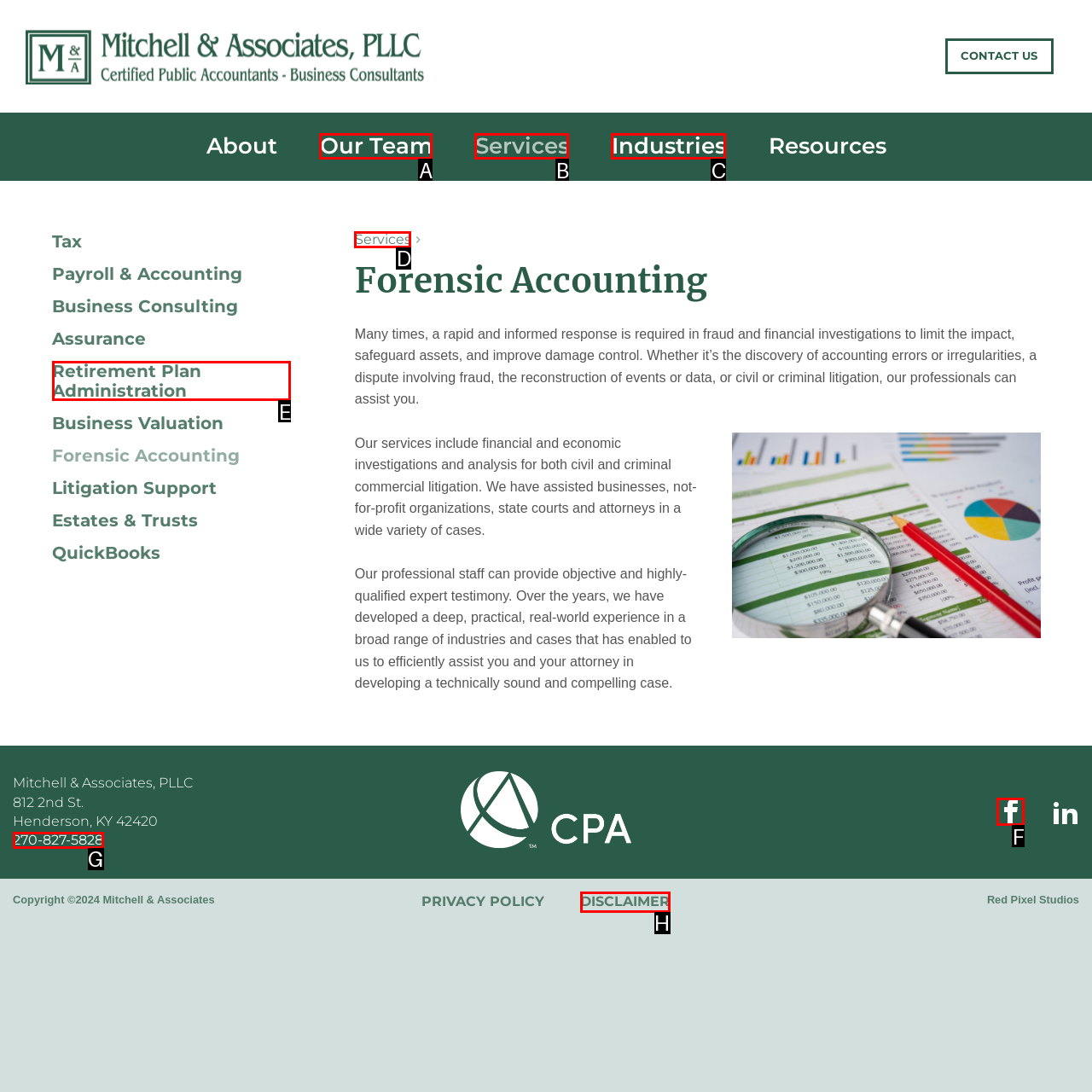Select the letter of the option that should be clicked to achieve the specified task: Click the 'facebook' link. Respond with just the letter.

F